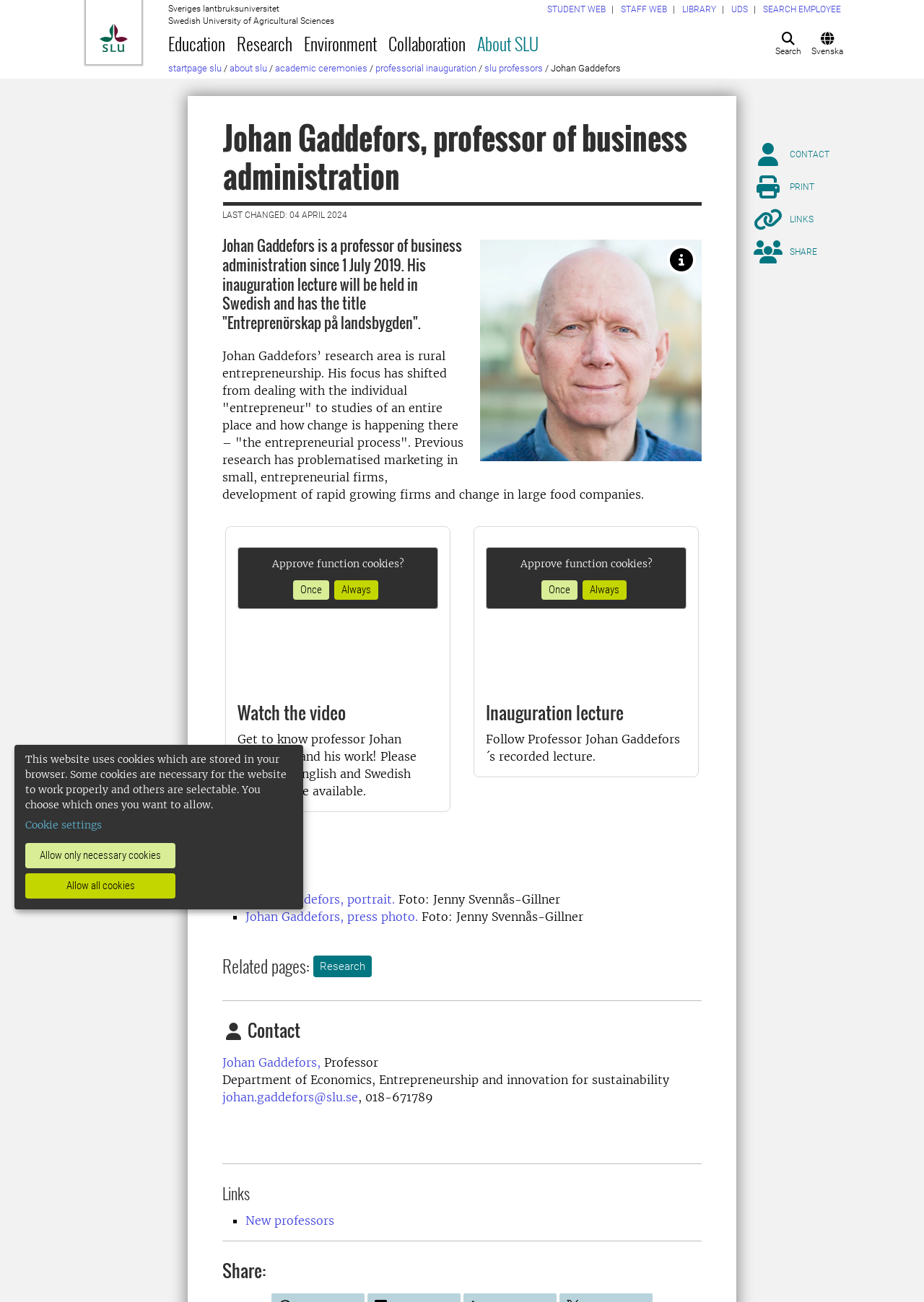Answer the question below in one word or phrase:
What is the email address of Johan Gaddefors?

johan.gaddefors@slu.se